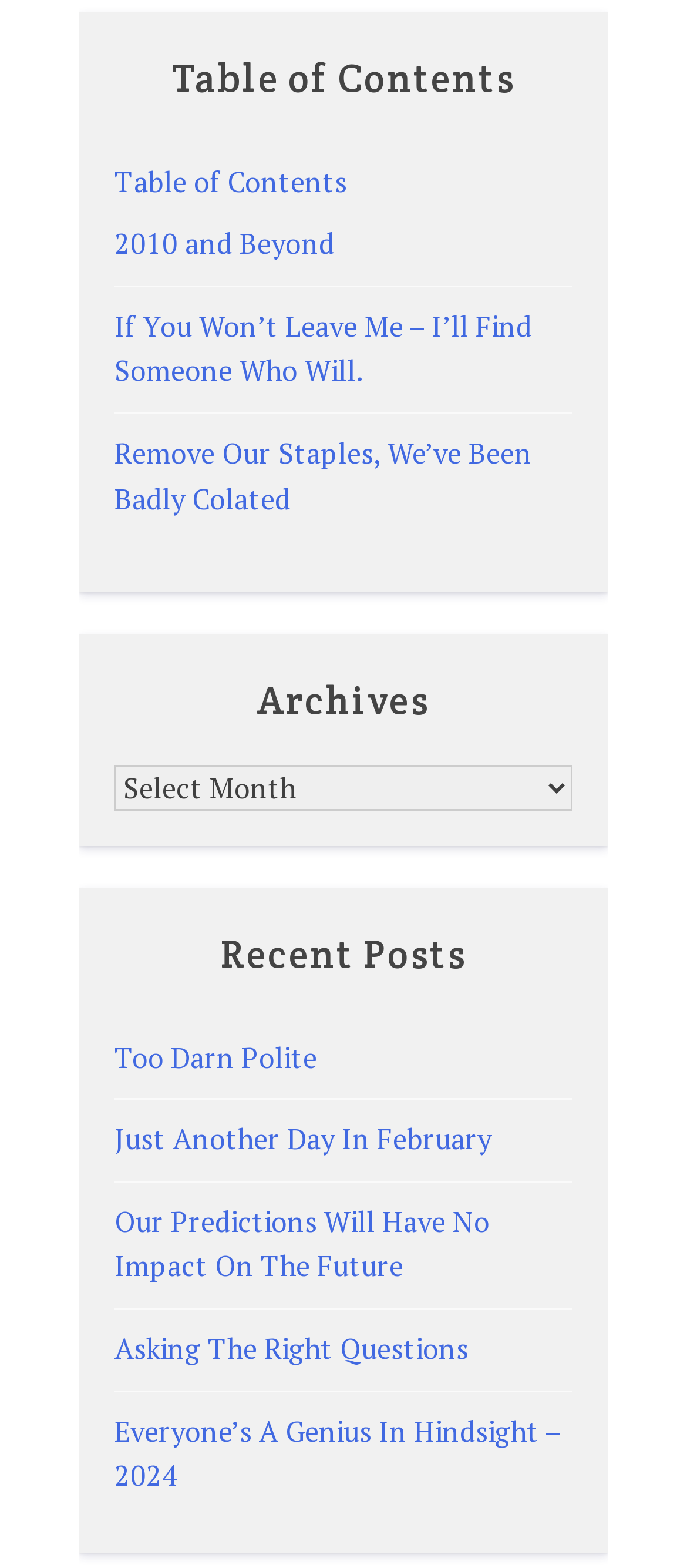Provide the bounding box coordinates of the HTML element described by the text: "2010 and Beyond".

[0.167, 0.143, 0.487, 0.168]